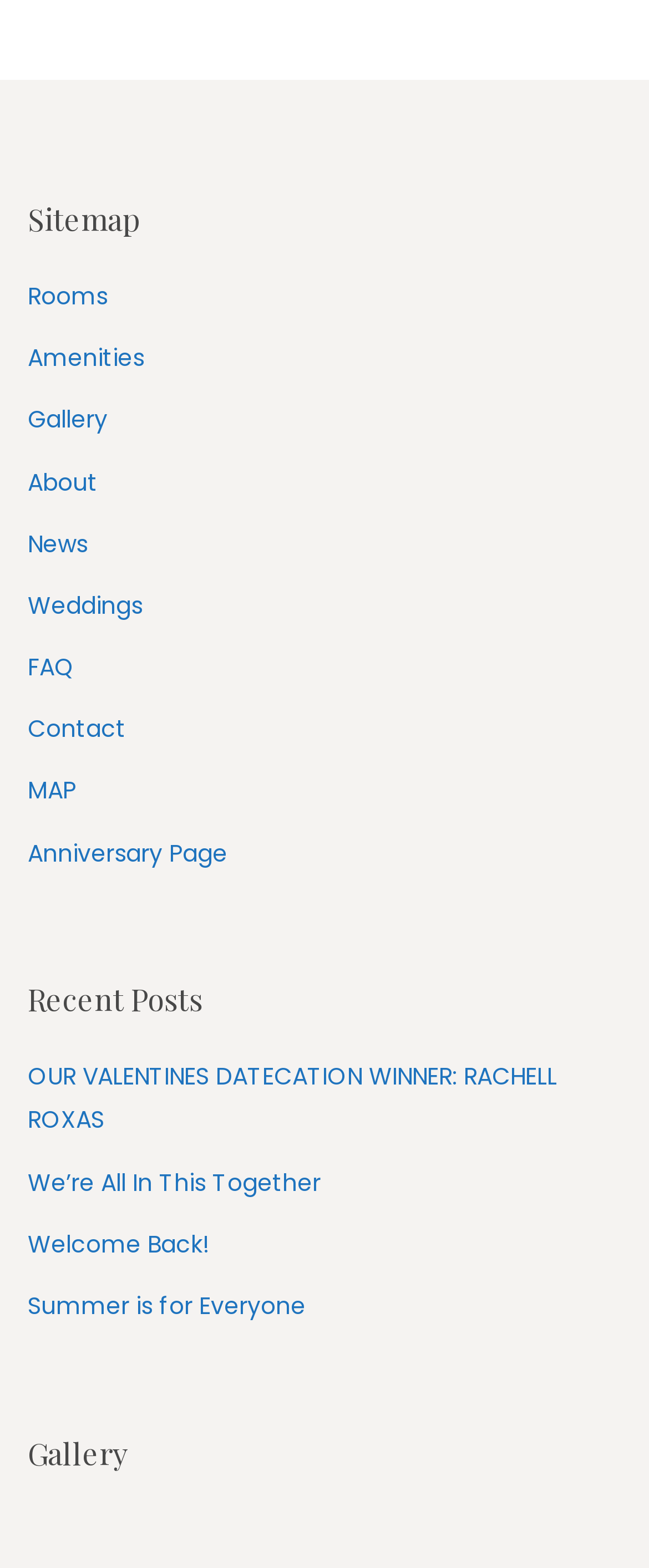Using the description "Anniversary Page", predict the bounding box of the relevant HTML element.

[0.043, 0.533, 0.351, 0.554]